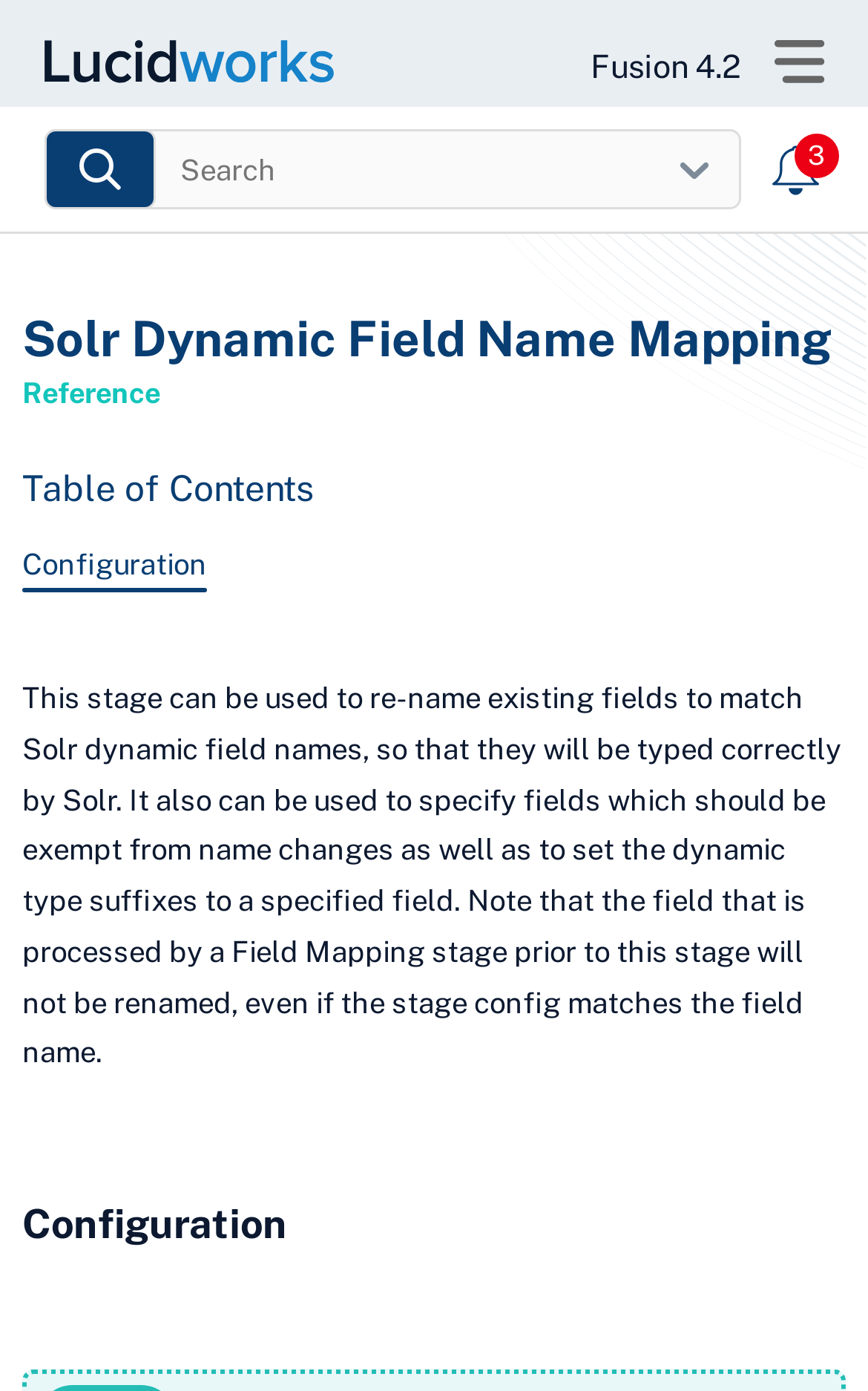Respond to the following query with just one word or a short phrase: 
What is the search box for?

Search Query